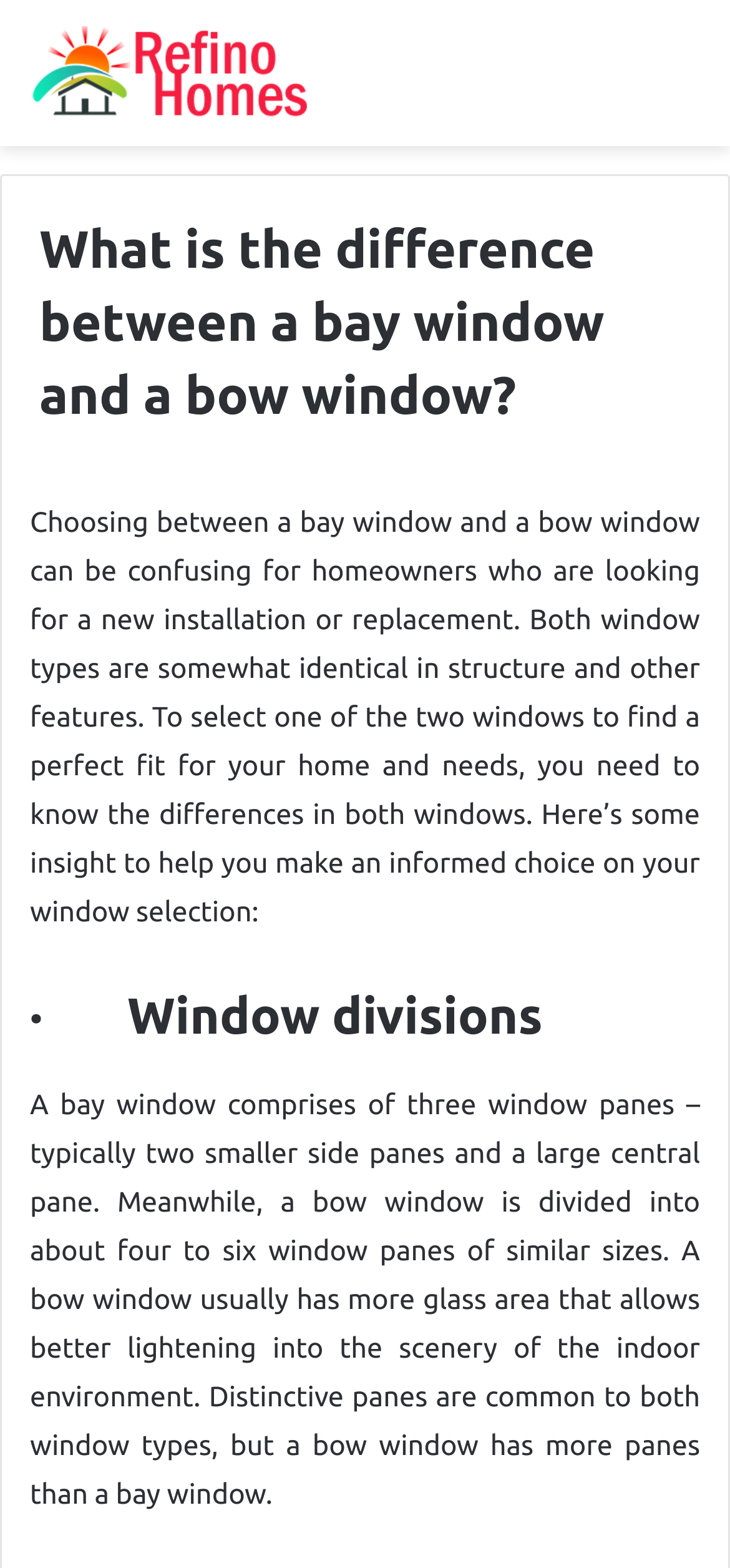Describe in detail what you see on the webpage.

The webpage is about comparing bay windows and bow windows, providing information to help homeowners make an informed choice for their home. At the top, there is a navigation bar with a primary navigation link to "Refino Homes - Grease Removing Solutions for Kitchen Cleaning", accompanied by an image with the same name. Below the navigation bar, there is a header section with a heading that reads "What is the difference between a bay window and a bow window?".

Following the header, there is a block of text that explains the confusion between bay windows and bow windows, and the need to understand their differences to make a suitable choice. This text is positioned near the top of the page, taking up about half of the vertical space.

Below this text, there is a heading "· Window divisions" which is followed by another block of text that explains the differences in window divisions between bay windows and bow windows. This text is positioned in the lower half of the page, and it describes how bay windows typically have three window panes, while bow windows have four to six panes of similar sizes, allowing for better lighting.